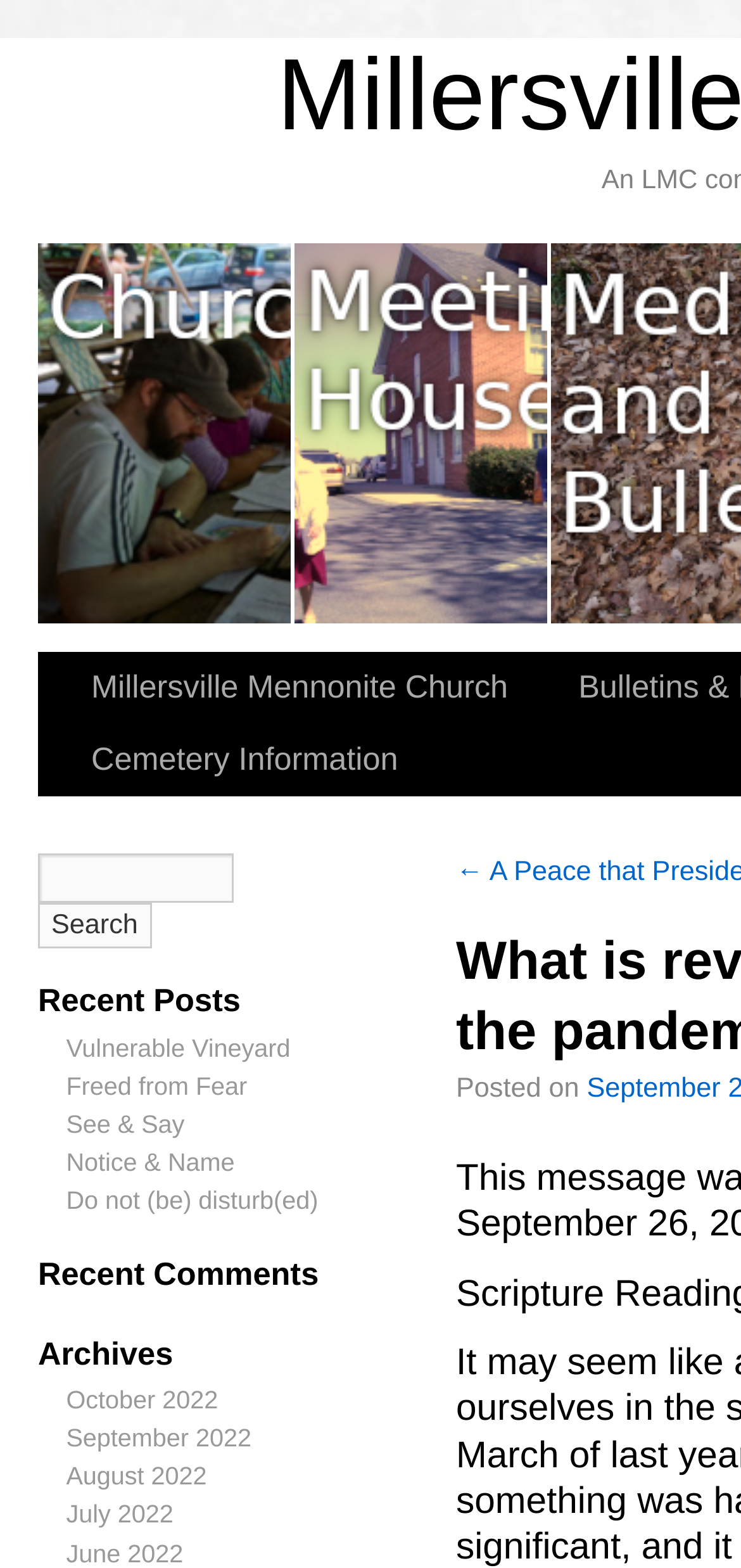Pinpoint the bounding box coordinates of the element that must be clicked to accomplish the following instruction: "View the Archives". The coordinates should be in the format of four float numbers between 0 and 1, i.e., [left, top, right, bottom].

[0.051, 0.852, 0.467, 0.881]